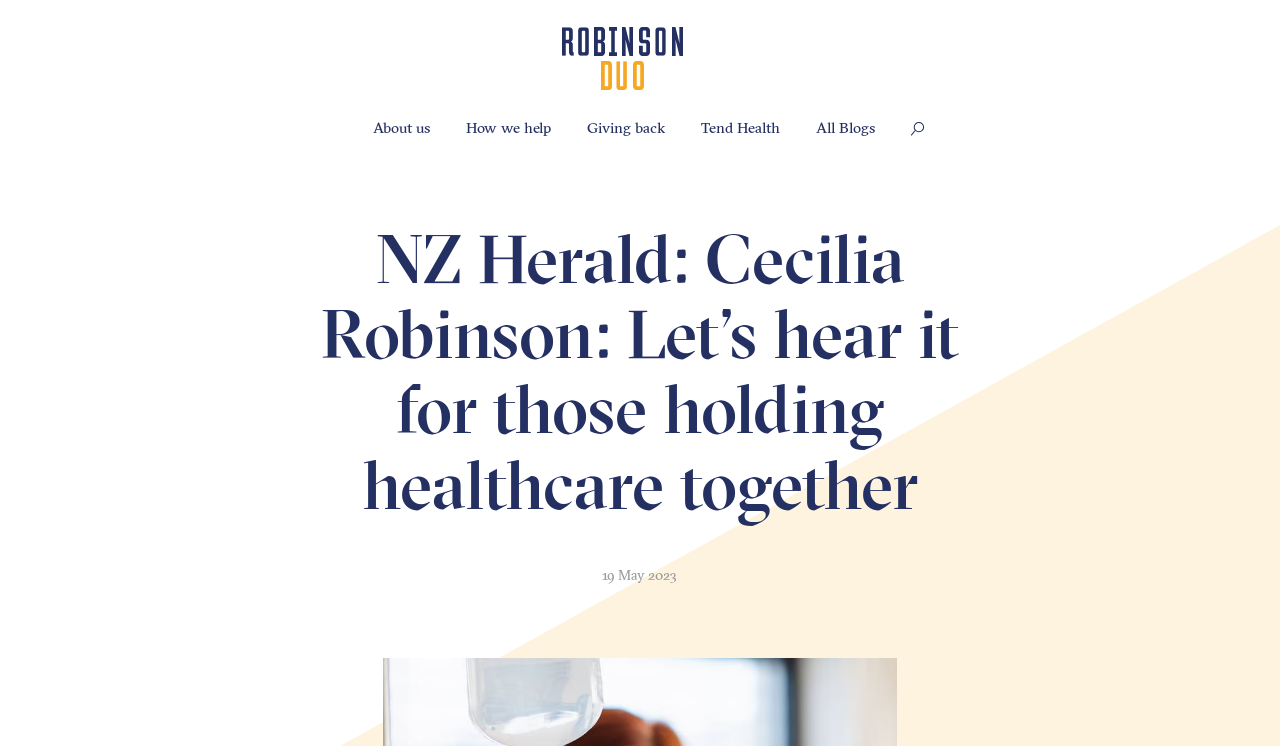Write an exhaustive caption that covers the webpage's main aspects.

The webpage appears to be an article from the NZ Herald, celebrating International Nurses Day. At the top, there is a header section with a link to "Robinson Duo" accompanied by a small image, taking up about a quarter of the width. Below this, there is a navigation menu with five links: "About us", "How we help", "Giving back", "Tend Health", and "All Blogs", evenly spaced and aligned horizontally.

To the right of the navigation menu, there is a button with a small icon, which has a popup menu when expanded. Below the navigation section, the main content of the article begins. The title of the article, "Let's hear it for those holding healthcare together", is displayed prominently in a large font size, taking up about half of the width. 

At the bottom of the article, there is a timestamp indicating the publication date, "19 May 2023". The article itself is not fully described in the accessibility tree, but based on the meta description, it appears to be a celebratory piece about the 54,000 nurses working in communities across Aotearoa.